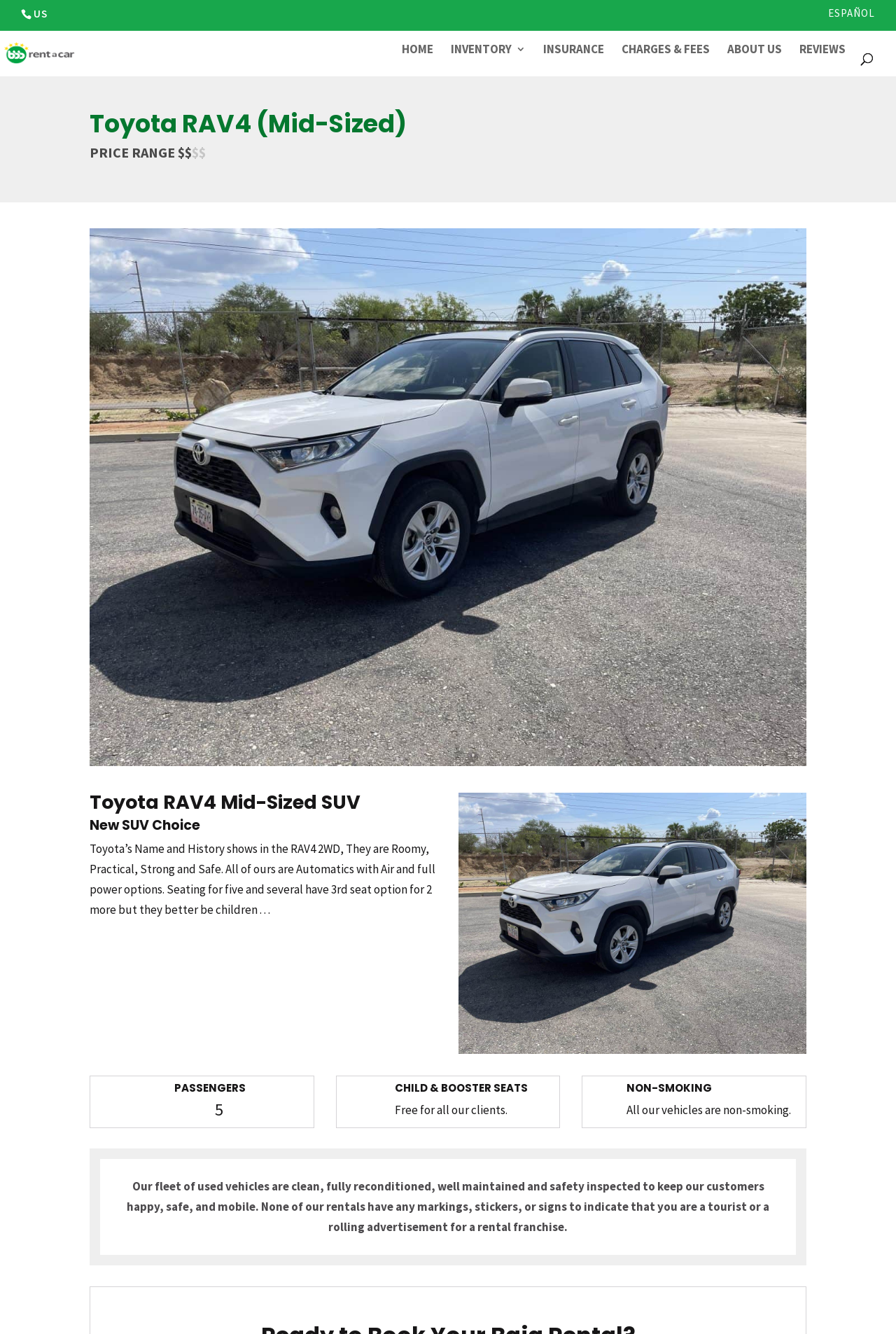Can you show the bounding box coordinates of the region to click on to complete the task described in the instruction: "Learn about Toyota RAV4 Mid-Sized SUV"?

[0.1, 0.594, 0.488, 0.614]